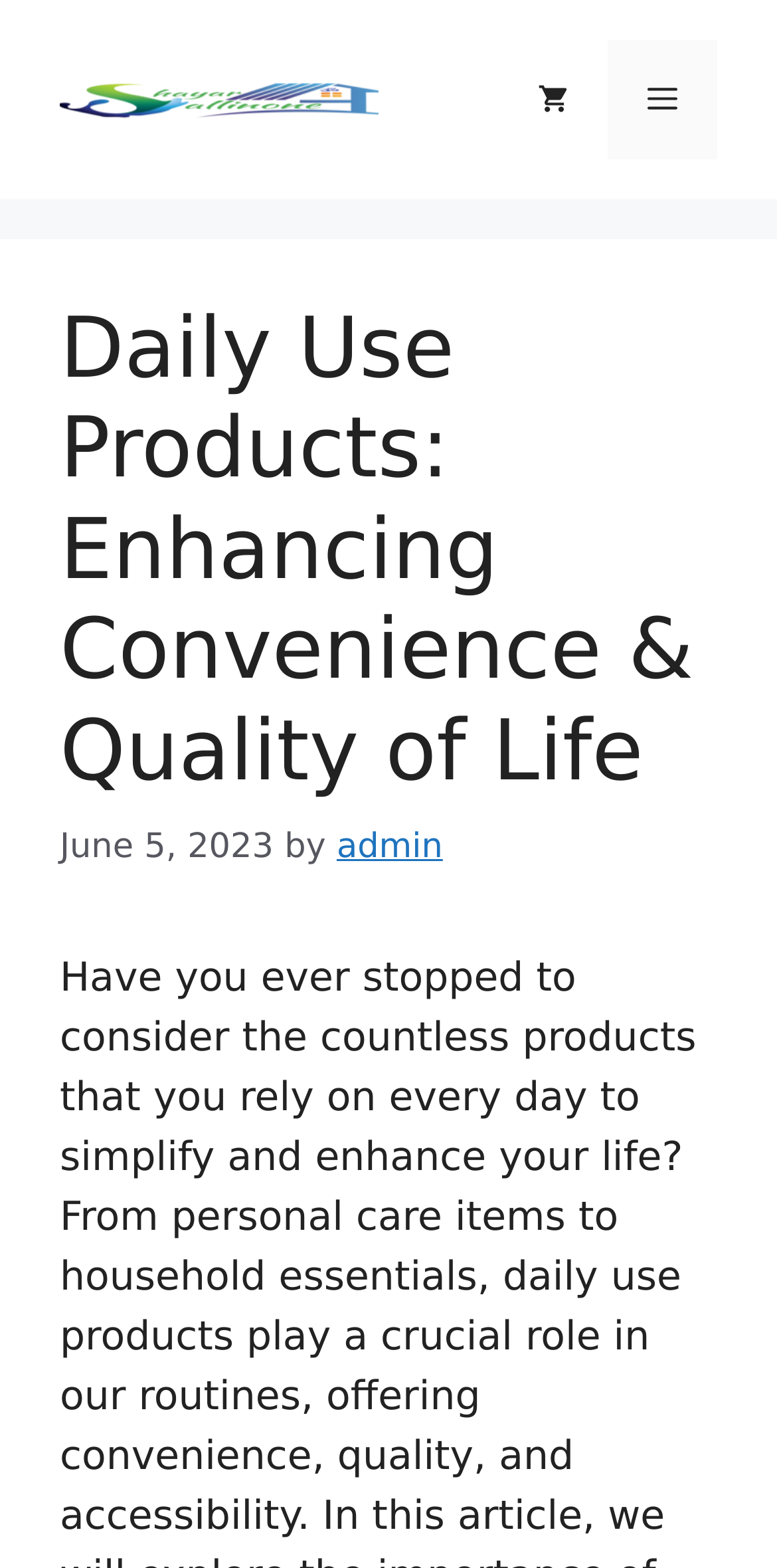Elaborate on the webpage's design and content in a detailed caption.

The webpage is about daily use products that enhance convenience and quality of life. At the top, there is a banner that spans the entire width of the page, containing a link to "SHAYARALLINONE" with an accompanying image. To the right of the banner, there is a navigation section with a link to view the shopping cart and a button to toggle the menu.

Below the banner, there is a header section that occupies most of the page's width. It contains a heading that matches the title of the webpage, "Daily Use Products: Enhancing Convenience & Quality of Life". Next to the heading, there is a timestamp indicating the date "June 5, 2023", followed by the text "by" and a link to "admin".